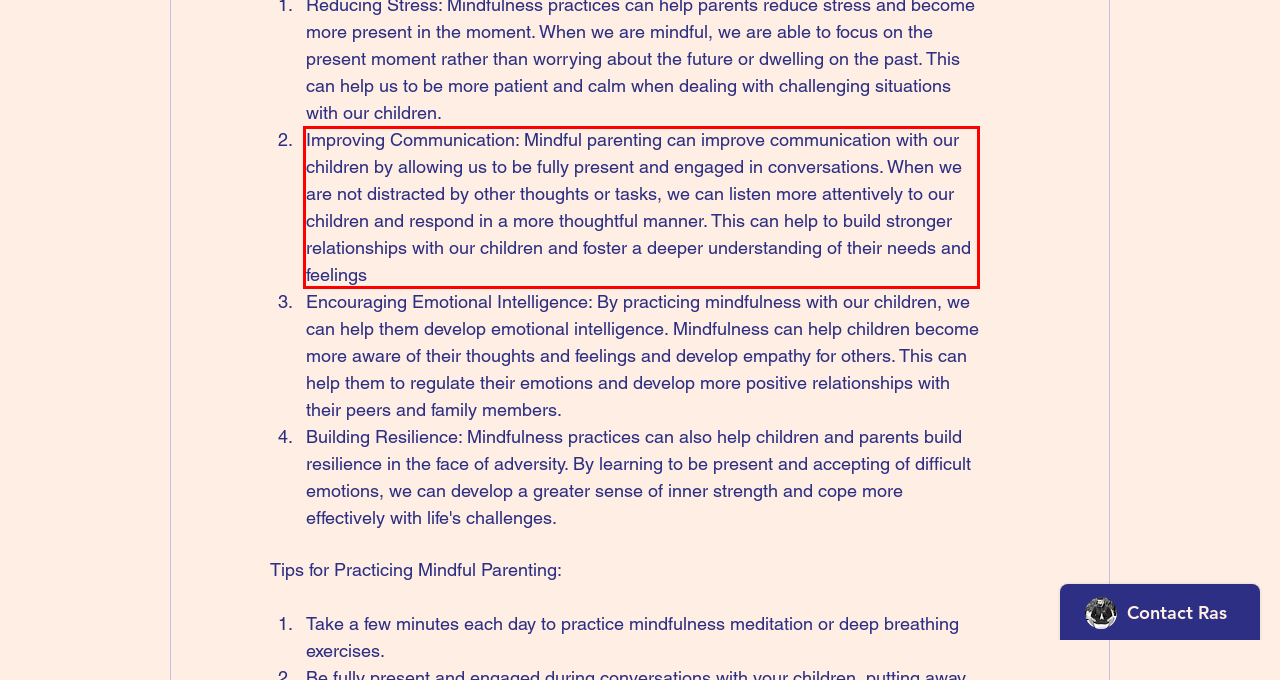Within the screenshot of the webpage, there is a red rectangle. Please recognize and generate the text content inside this red bounding box.

Improving Communication: Mindful parenting can improve communication with our children by allowing us to be fully present and engaged in conversations. When we are not distracted by other thoughts or tasks, we can listen more attentively to our children and respond in a more thoughtful manner. This can help to build stronger relationships with our children and foster a deeper understanding of their needs and feelings